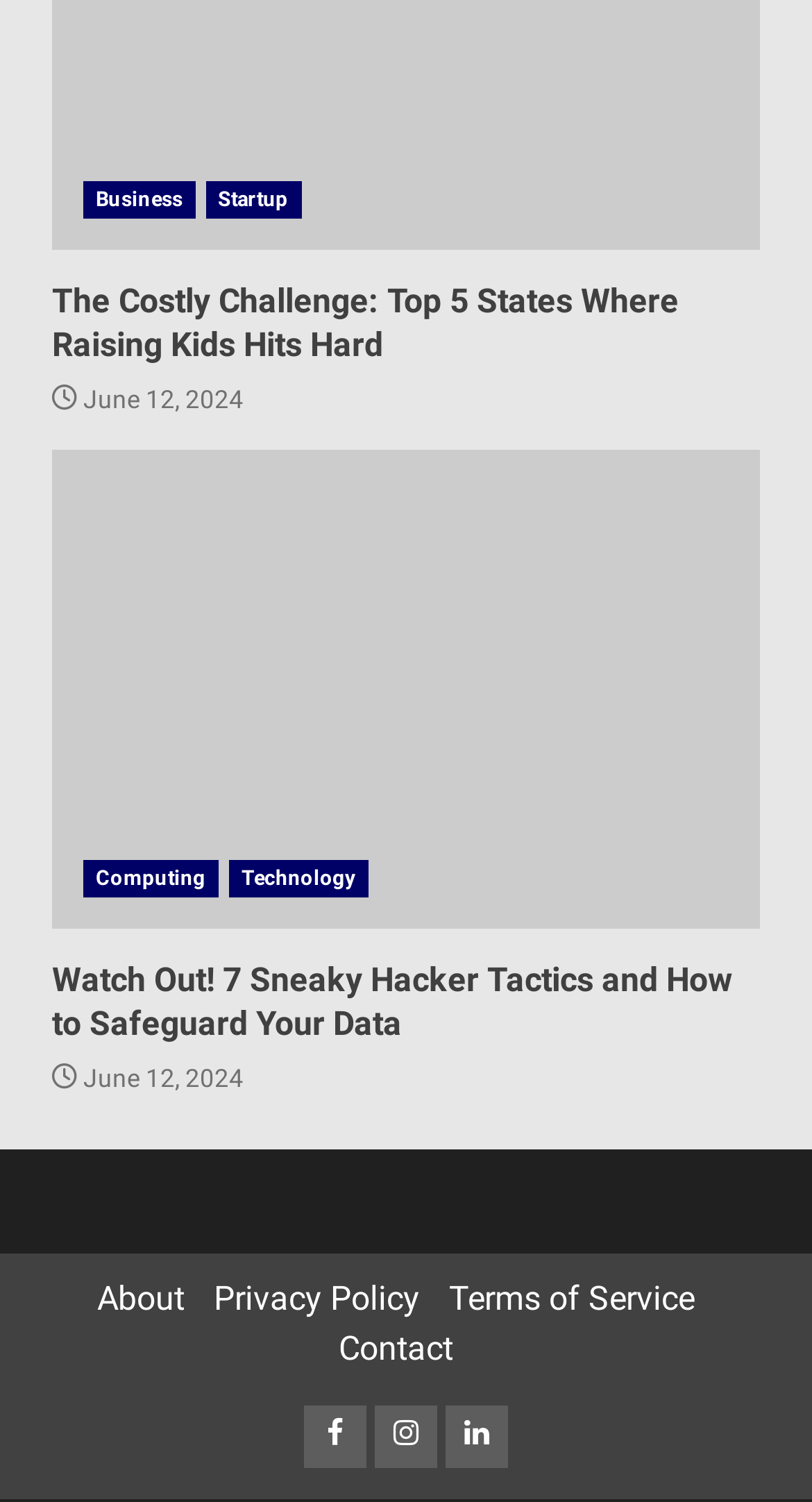Please identify the bounding box coordinates for the region that you need to click to follow this instruction: "Follow on Facebook".

[0.374, 0.935, 0.451, 0.977]